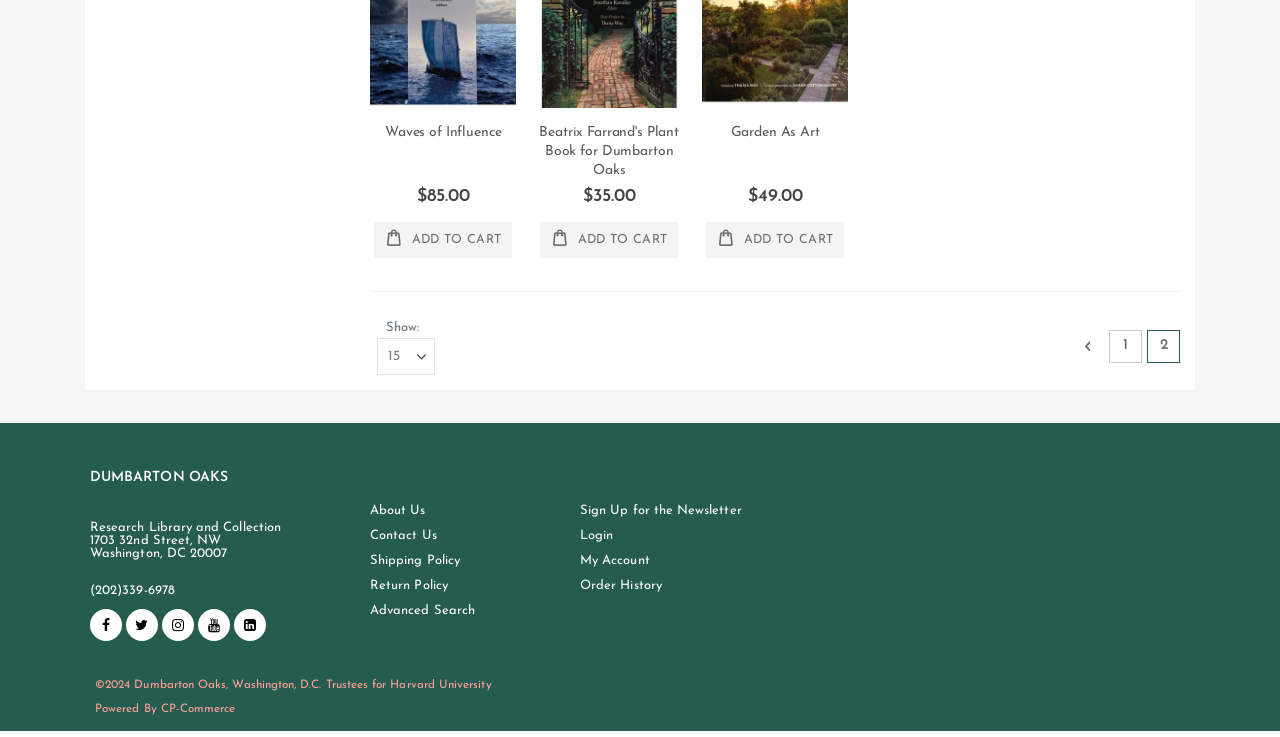Locate the bounding box coordinates of the UI element described by: "Sign Up for the Newsletter". The bounding box coordinates should consist of four float numbers between 0 and 1, i.e., [left, top, right, bottom].

[0.453, 0.693, 0.579, 0.71]